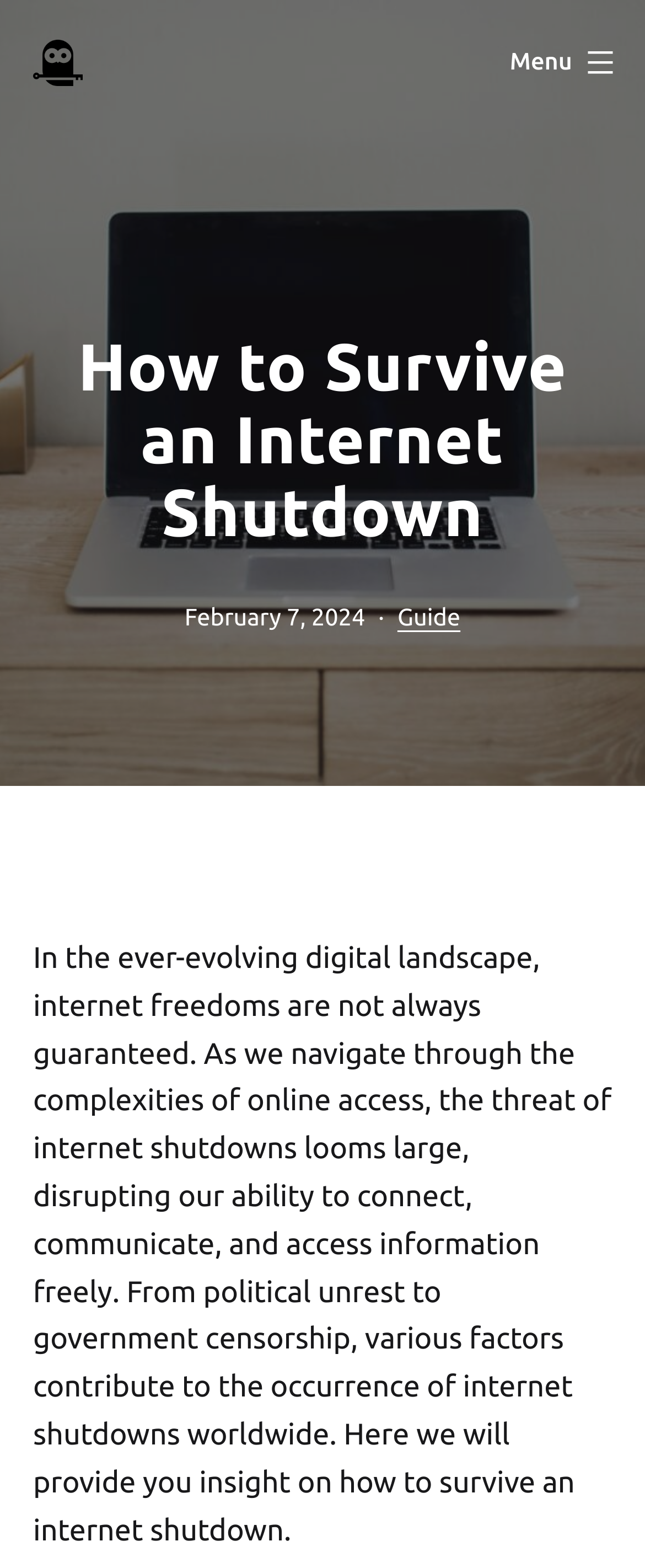Please analyze the image and provide a thorough answer to the question:
Is there a menu button on the webpage?

The menu button can be found on the top-right corner of the webpage, where it is written as 'Menu' and has a bounding box coordinate of [0.752, 0.016, 1.0, 0.063]. The button is not expanded, indicating that it can be clicked to reveal a menu.